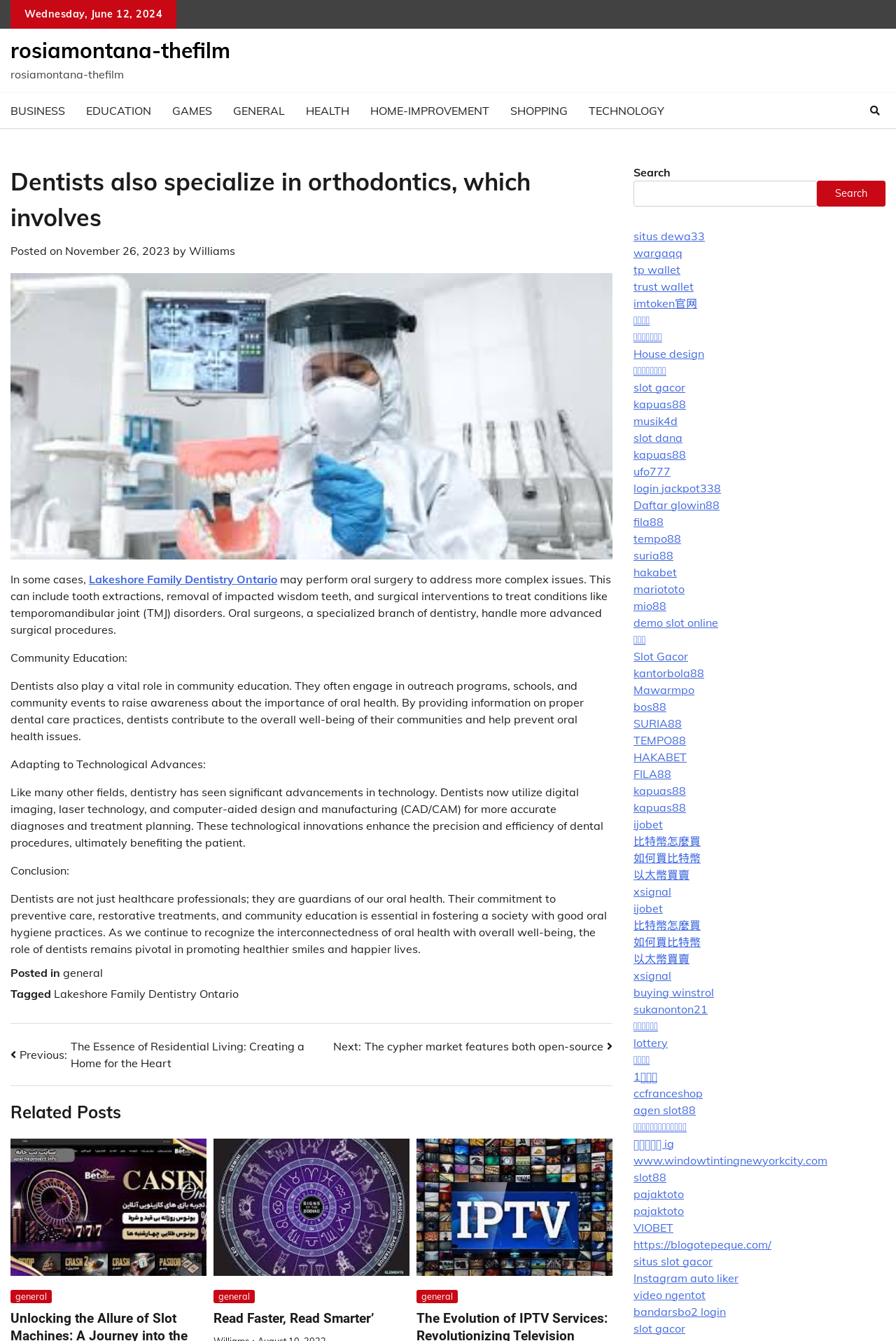With reference to the image, please provide a detailed answer to the following question: What is the role of dentists in community education?

According to the article, dentists play a vital role in community education by engaging in outreach programs, schools, and community events to raise awareness about the importance of oral health.